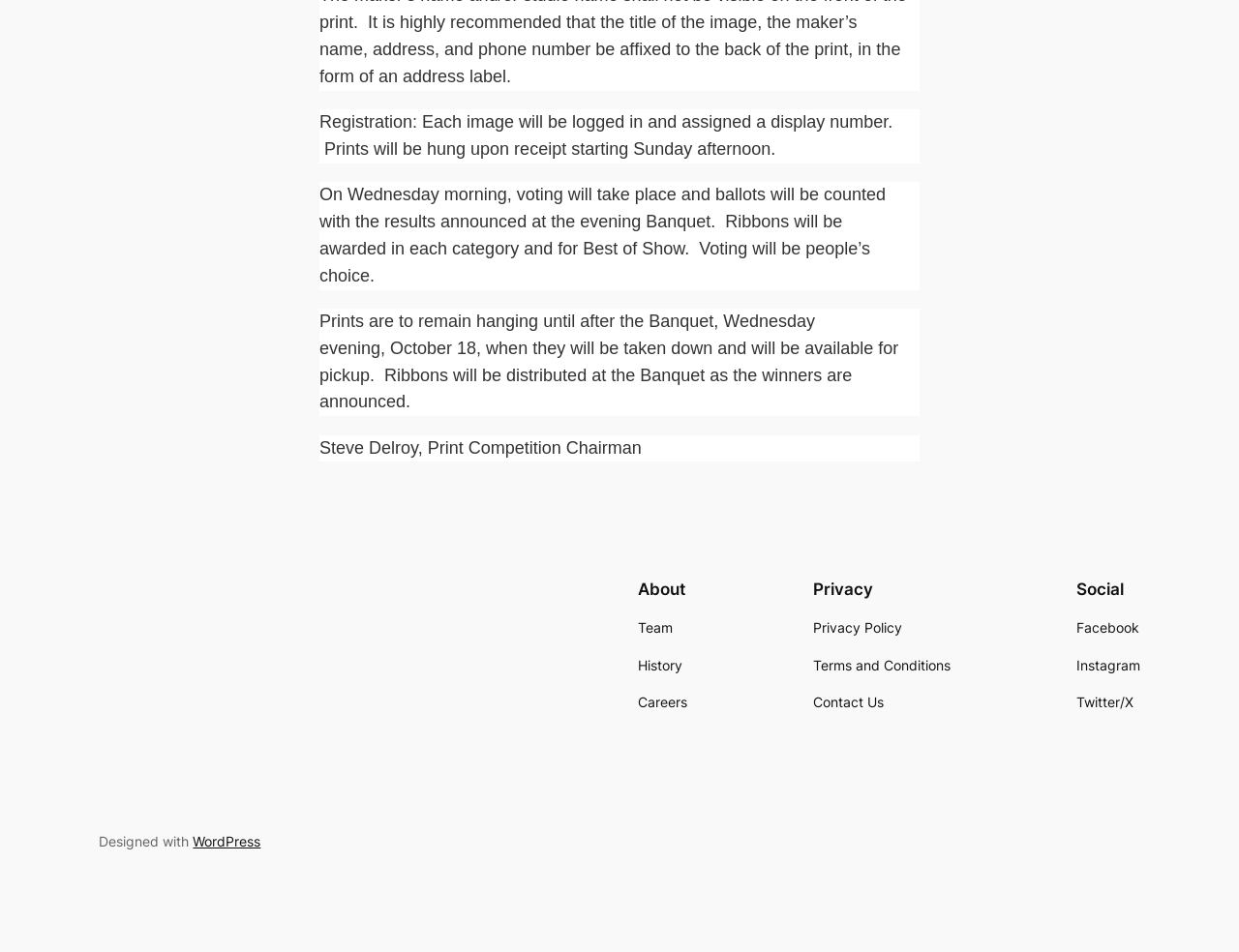Using the provided element description, identify the bounding box coordinates as (top-left x, top-left y, bottom-right x, bottom-right y). Ensure all values are between 0 and 1. Description: Twitter/X

[0.868, 0.727, 0.915, 0.749]